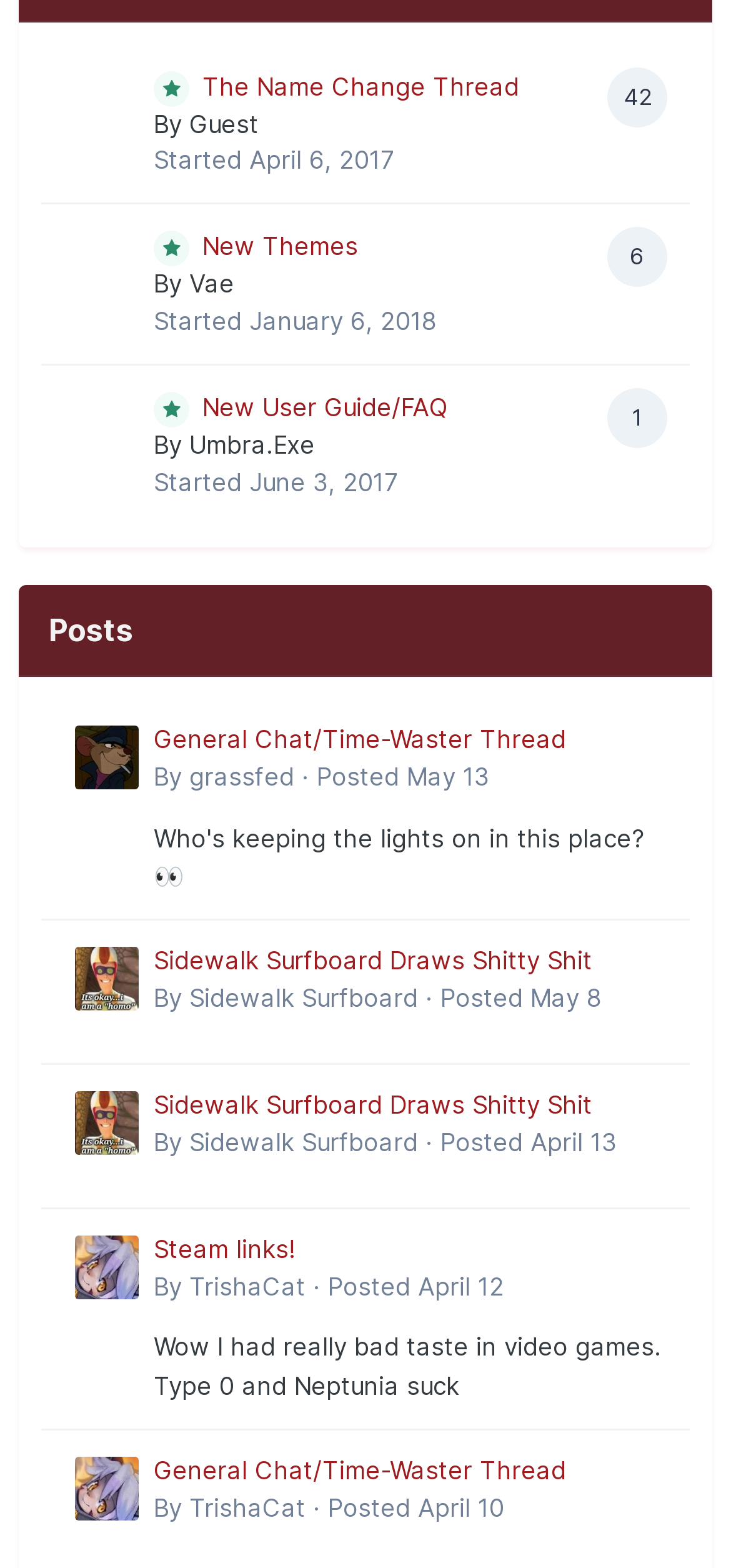Can you give a detailed response to the following question using the information from the image? What is the name of the user who started the thread 'Steam links!'?

I found the thread 'Steam links!' by looking at the link element with the text 'Steam links!'. Then, I found the adjacent static text element with the text 'By' and its adjacent link element with the text 'TrishaCat', which is the author of the thread.